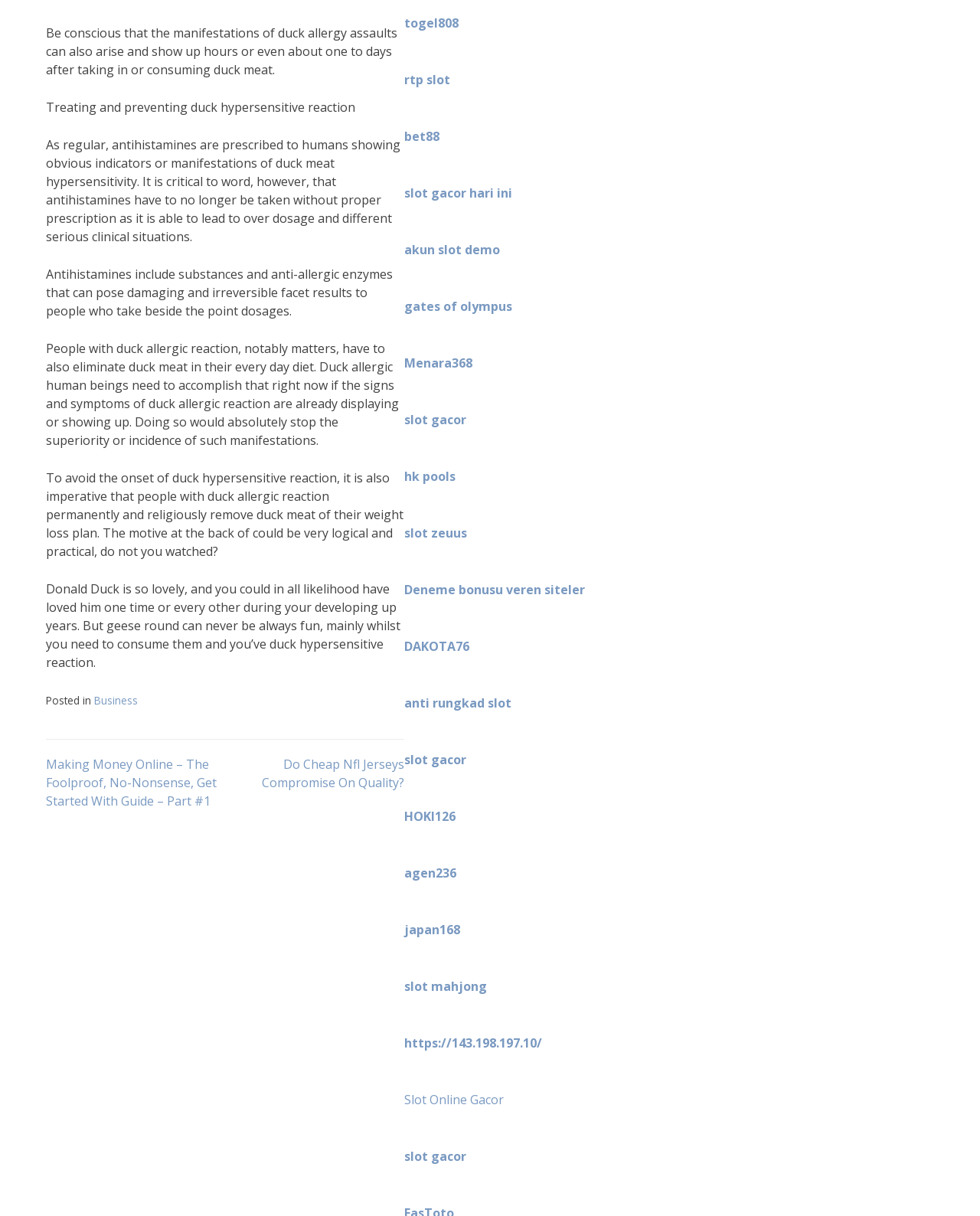How many navigation links are there?
Refer to the image and provide a one-word or short phrase answer.

3